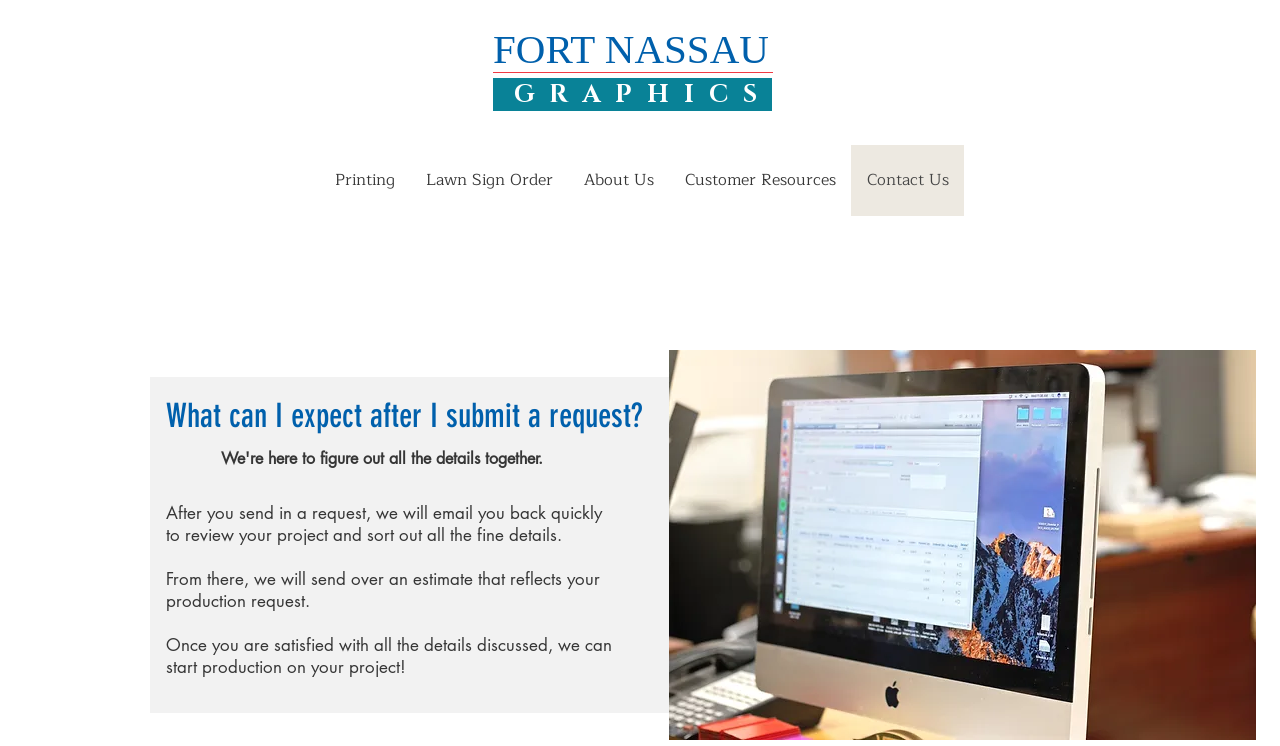Provide a one-word or brief phrase answer to the question:
What is the company name?

Fort Nassau Graphics